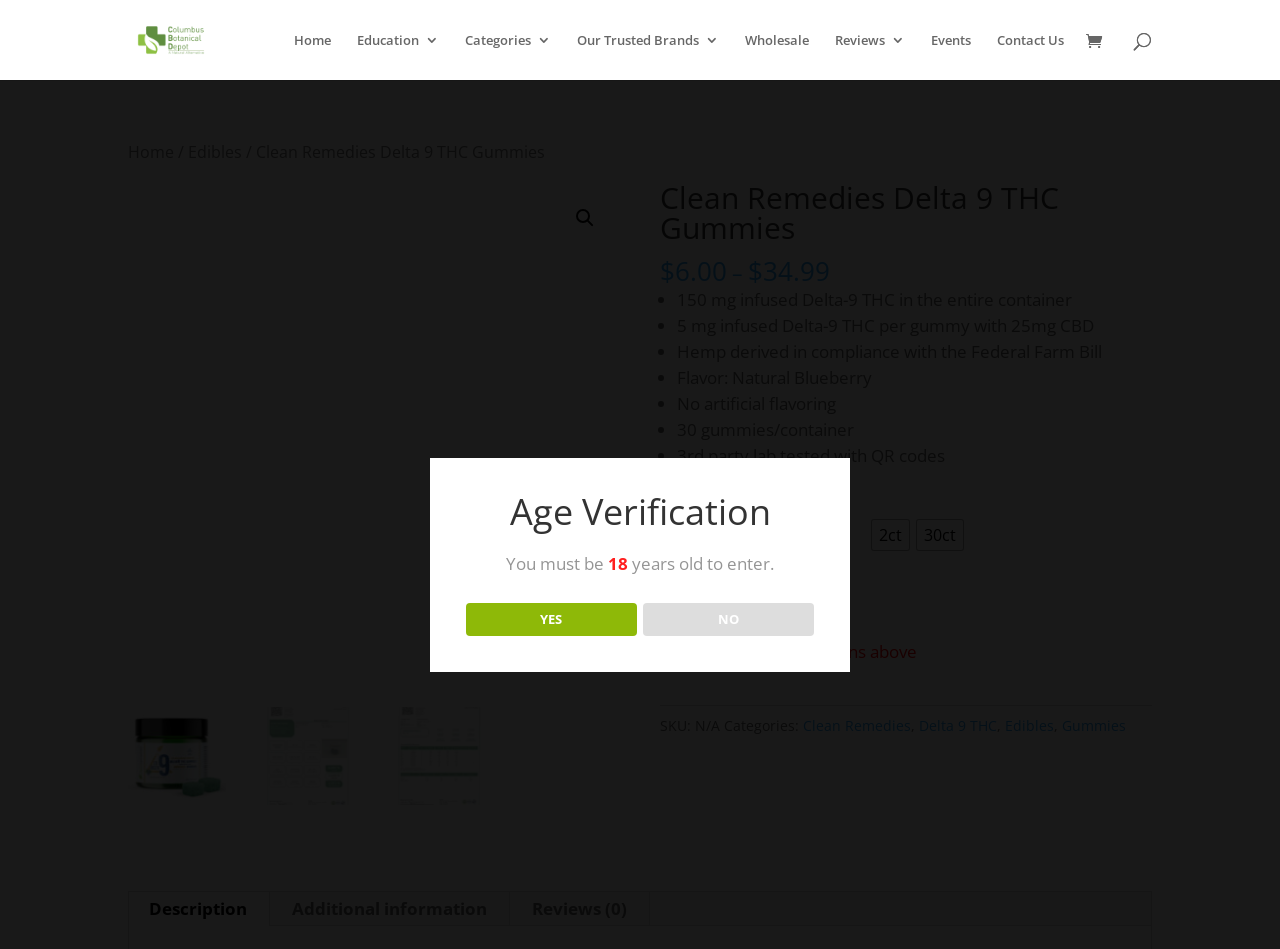Predict the bounding box for the UI component with the following description: "Clean Remedies".

[0.628, 0.755, 0.712, 0.775]